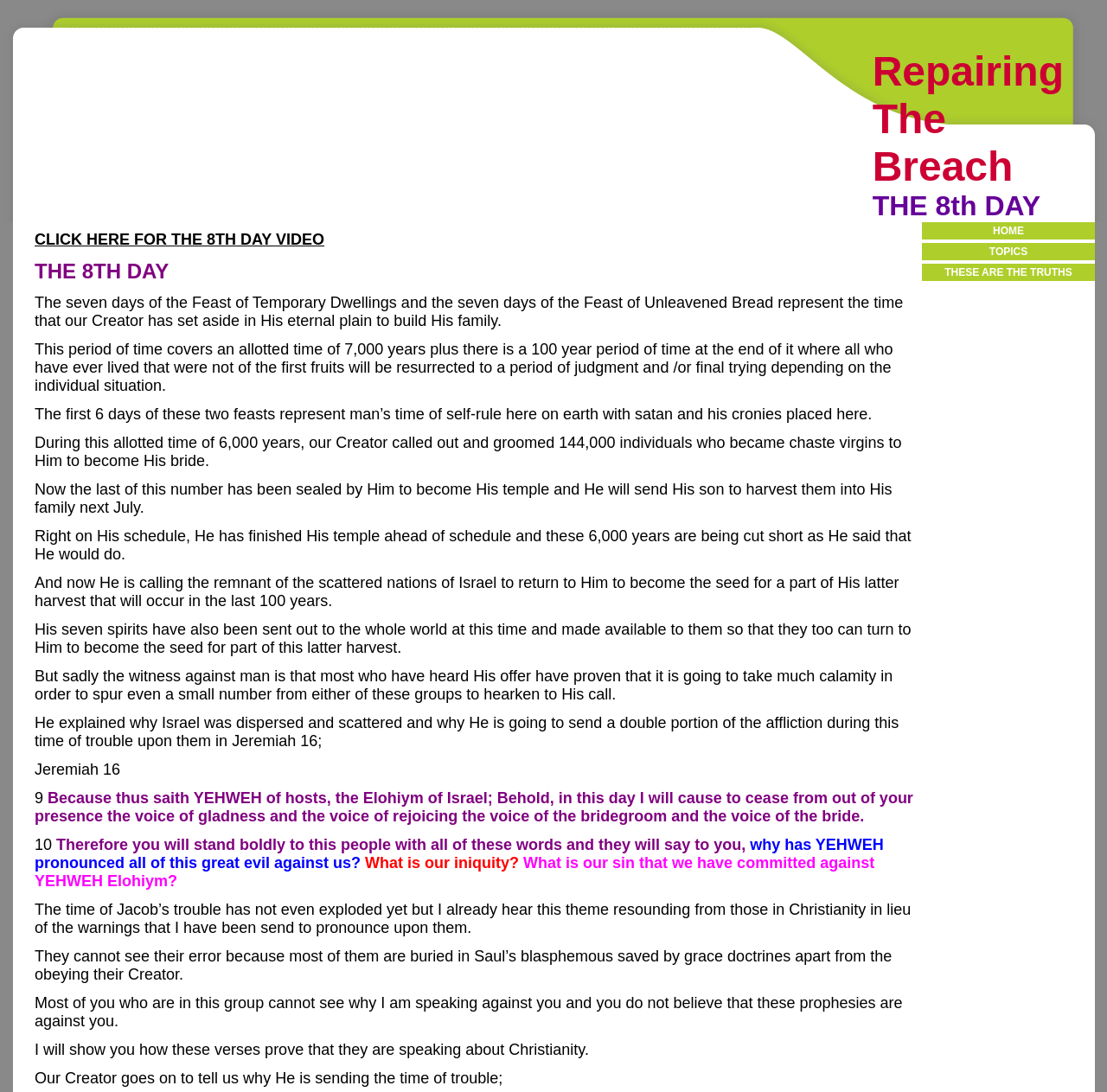Determine the bounding box for the UI element described here: "THESE ARE THE TRUTHS".

[0.833, 0.241, 0.989, 0.257]